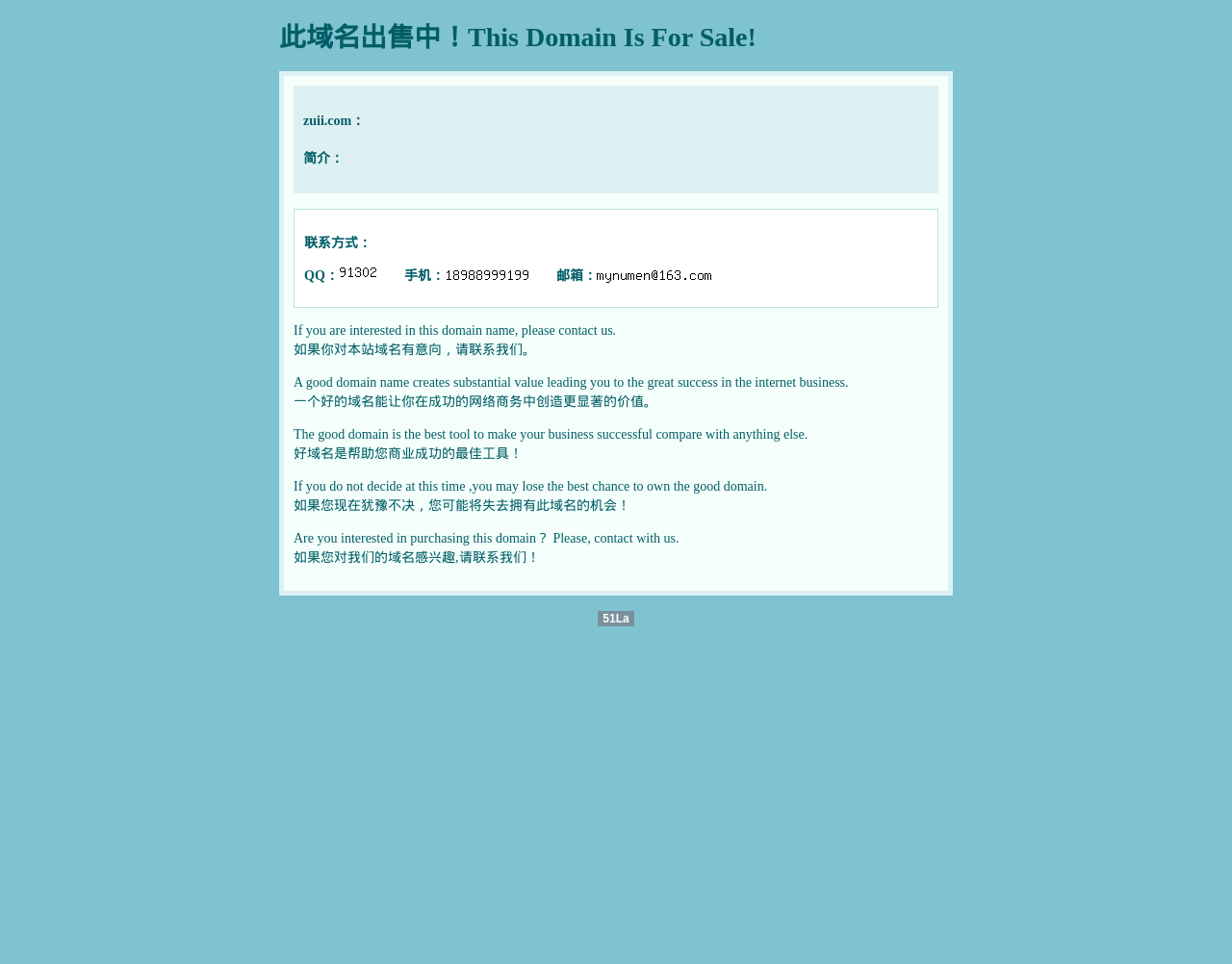Provide the bounding box coordinates for the UI element that is described by this text: "parent_node: QQ： 手机： 邮箱： title="点击这里给我留言"". The coordinates should be in the form of four float numbers between 0 and 1: [left, top, right, bottom].

[0.275, 0.278, 0.306, 0.293]